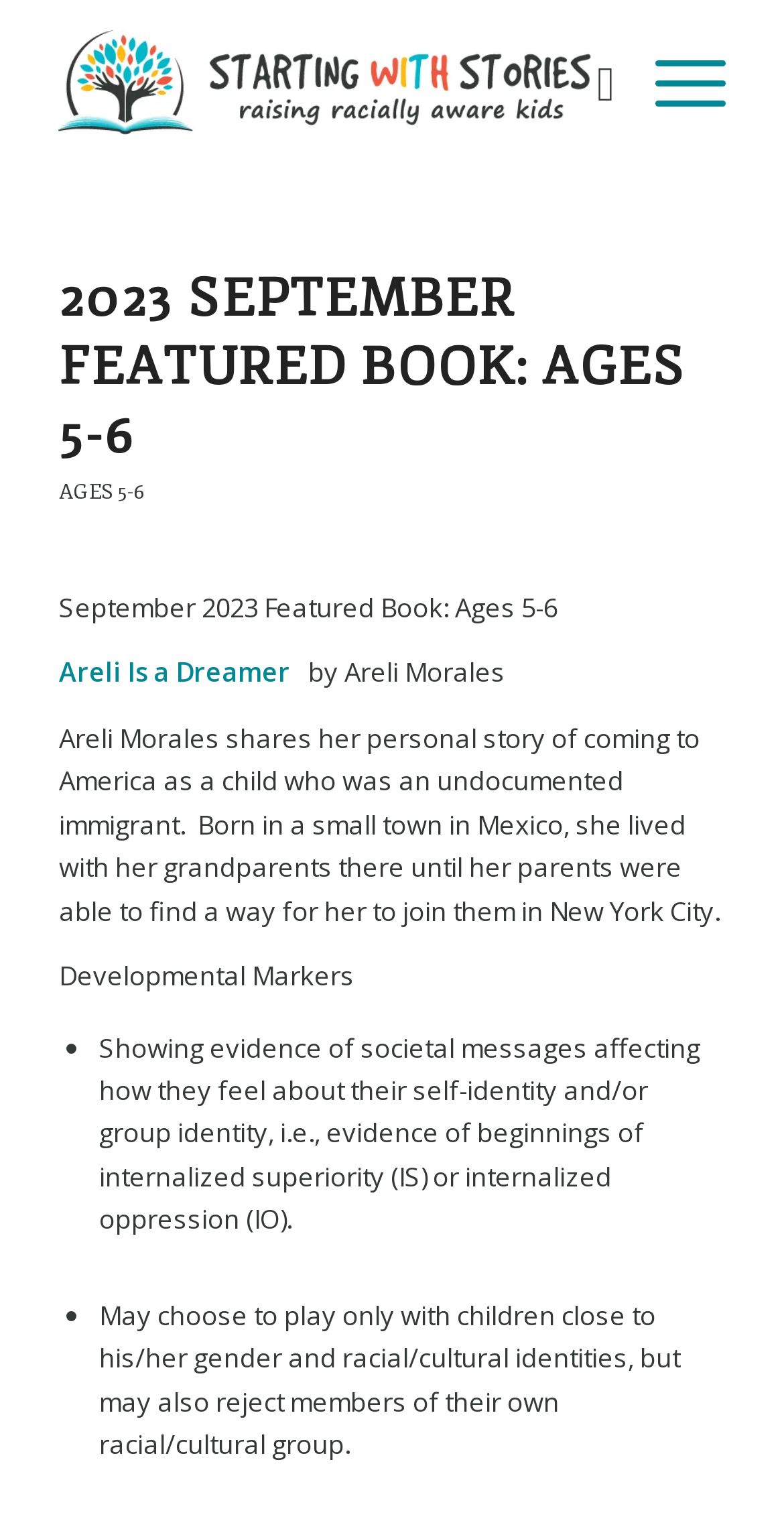What is the title of the featured book?
Using the image as a reference, answer the question with a short word or phrase.

Areli Is a Dreamer